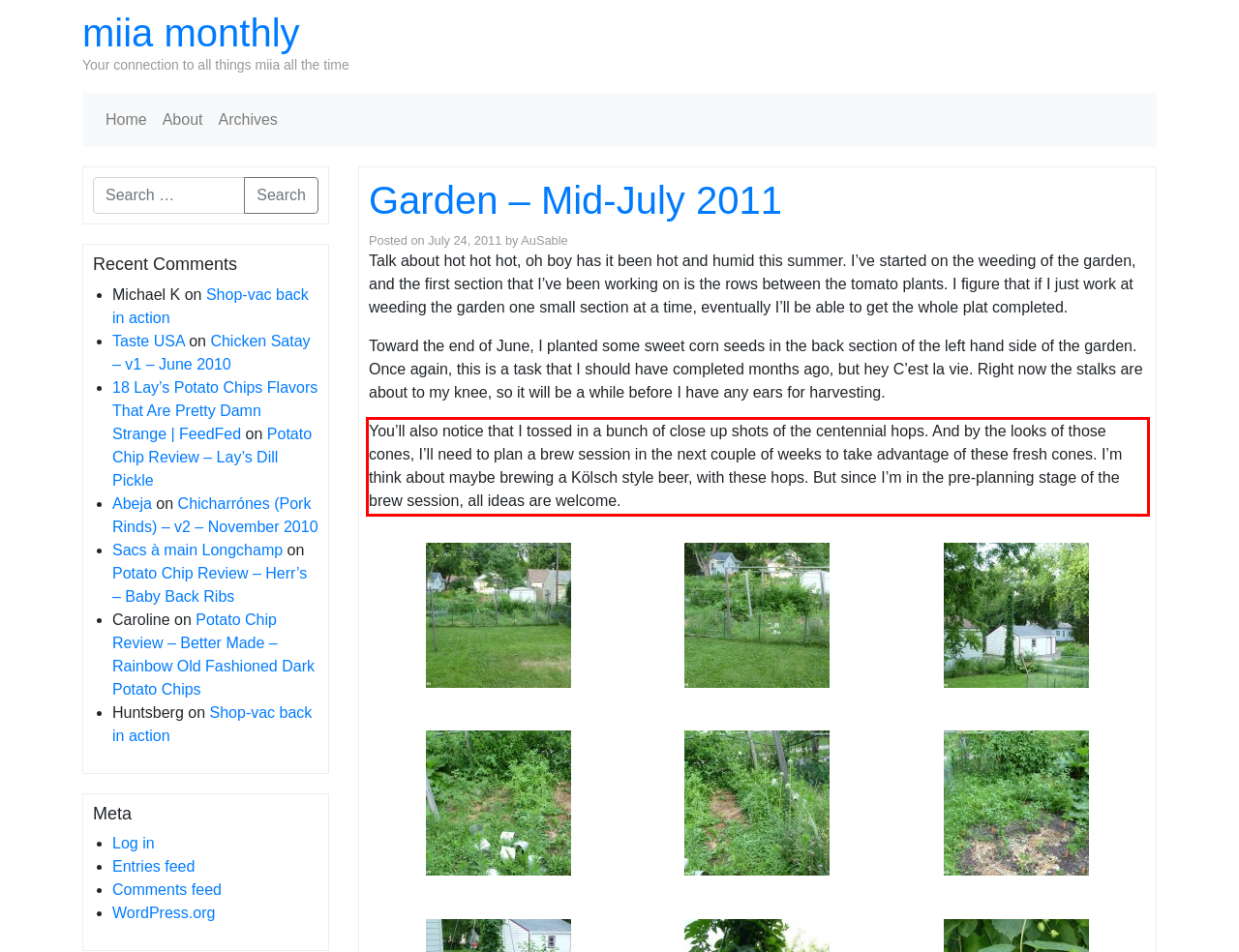Analyze the screenshot of the webpage and extract the text from the UI element that is inside the red bounding box.

You’ll also notice that I tossed in a bunch of close up shots of the centennial hops. And by the looks of those cones, I’ll need to plan a brew session in the next couple of weeks to take advantage of these fresh cones. I’m think about maybe brewing a Kölsch style beer, with these hops. But since I’m in the pre-planning stage of the brew session, all ideas are welcome.